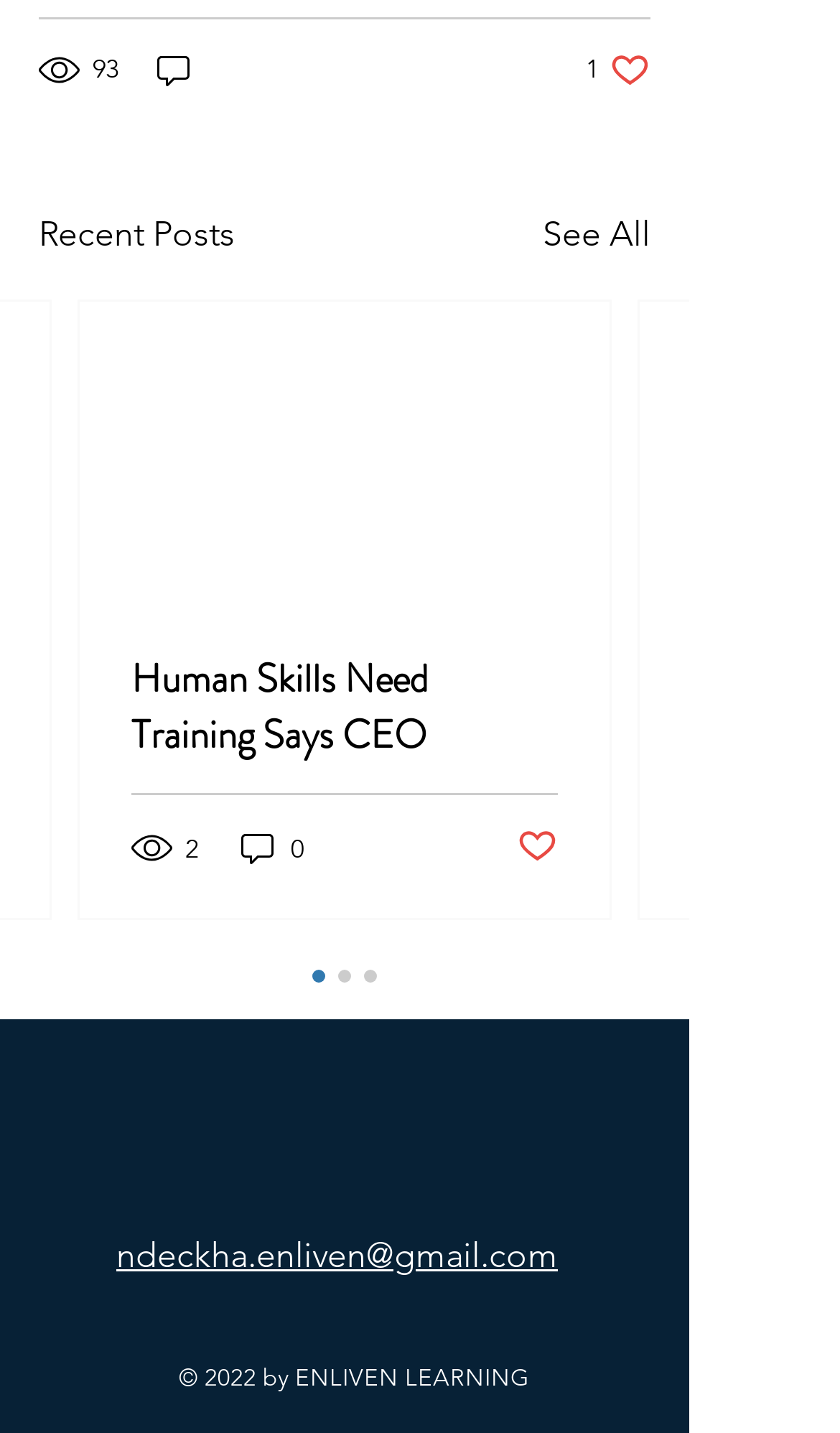Using the information from the screenshot, answer the following question thoroughly:
How many comments does the second post have?

The number of comments for the second post can be found in the article section of the webpage, where it says '0 comments' next to an image. This information is provided to indicate the level of engagement with the post.